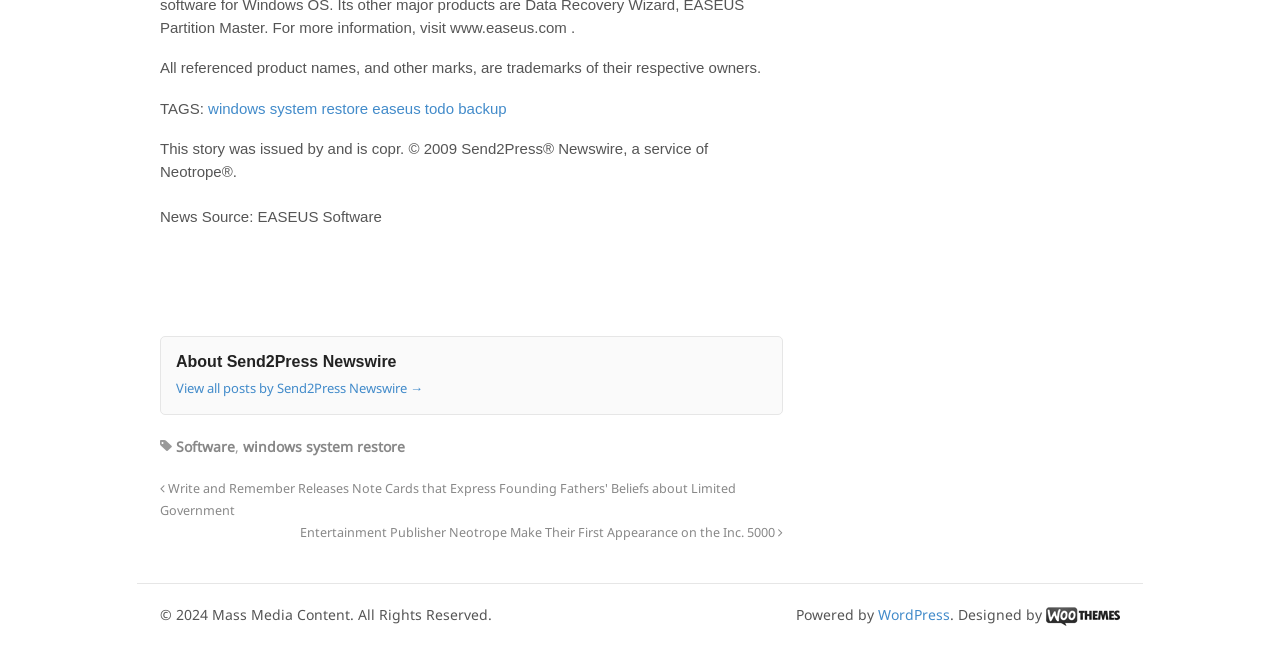Pinpoint the bounding box coordinates of the clickable element needed to complete the instruction: "Click on the 'windows system restore' link". The coordinates should be provided as four float numbers between 0 and 1: [left, top, right, bottom].

[0.163, 0.152, 0.288, 0.178]